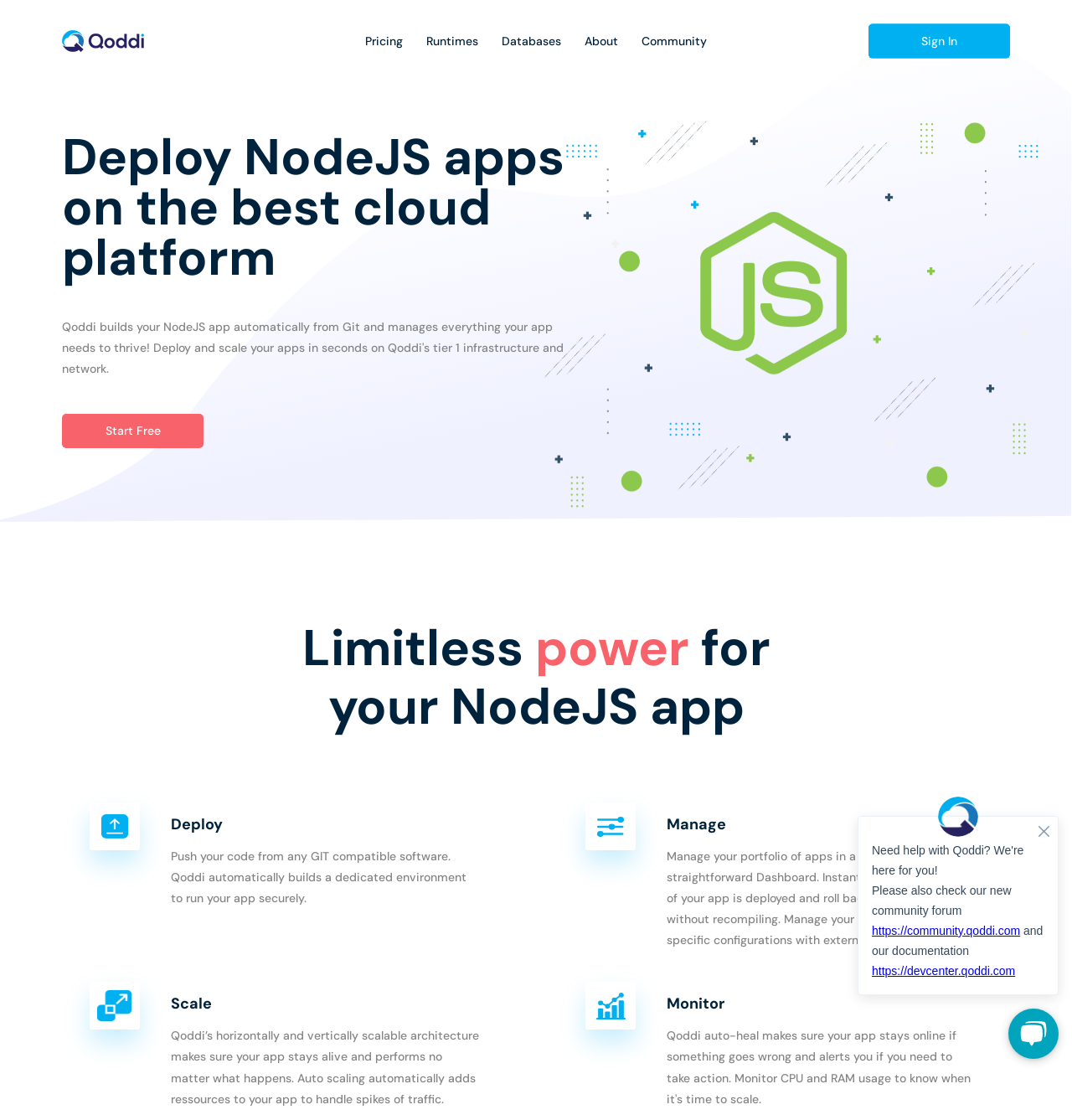Create a detailed description of the webpage's content and layout.

The webpage is about Qoddi.com, a platform for deploying, scaling, and managing NodeJS apps on the cloud. At the top, there are several links, including "Pricing", "Runtimes", "Databases", "About", and "Community", which are positioned horizontally and evenly spaced. On the right side, there are two "Sign In" links, one on top of the other.

Below the links, there is a heading that reads "Deploy NodeJS apps on the best cloud platform". Next to it, there is a "Start Free" link. Further down, there is another heading that says "Limitless power for your NodeJS app".

The webpage is divided into four sections, each with a heading: "Deploy", "Manage", "Scale", and "Monitor". The "Deploy" section is on the left side and describes how to push code from any GIT compatible software and automatically build a dedicated environment to run the app securely. The "Manage" section is on the right side and explains how to manage a portfolio of apps in a single view using a straightforward Dashboard. The "Scale" section is on the left side and discusses how Qoddi's architecture ensures the app stays alive and performs during traffic spikes. The "Monitor" section is on the right side, but its content is not described.

At the bottom right corner, there is a "Chat Widget" region with an iframe.